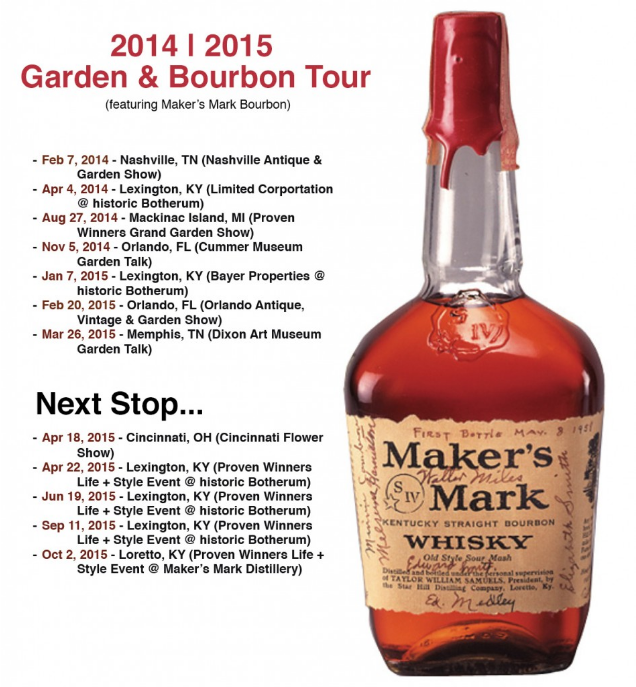What is the theme of the tour?
Using the image, provide a concise answer in one word or a short phrase.

Garden & Bourbon